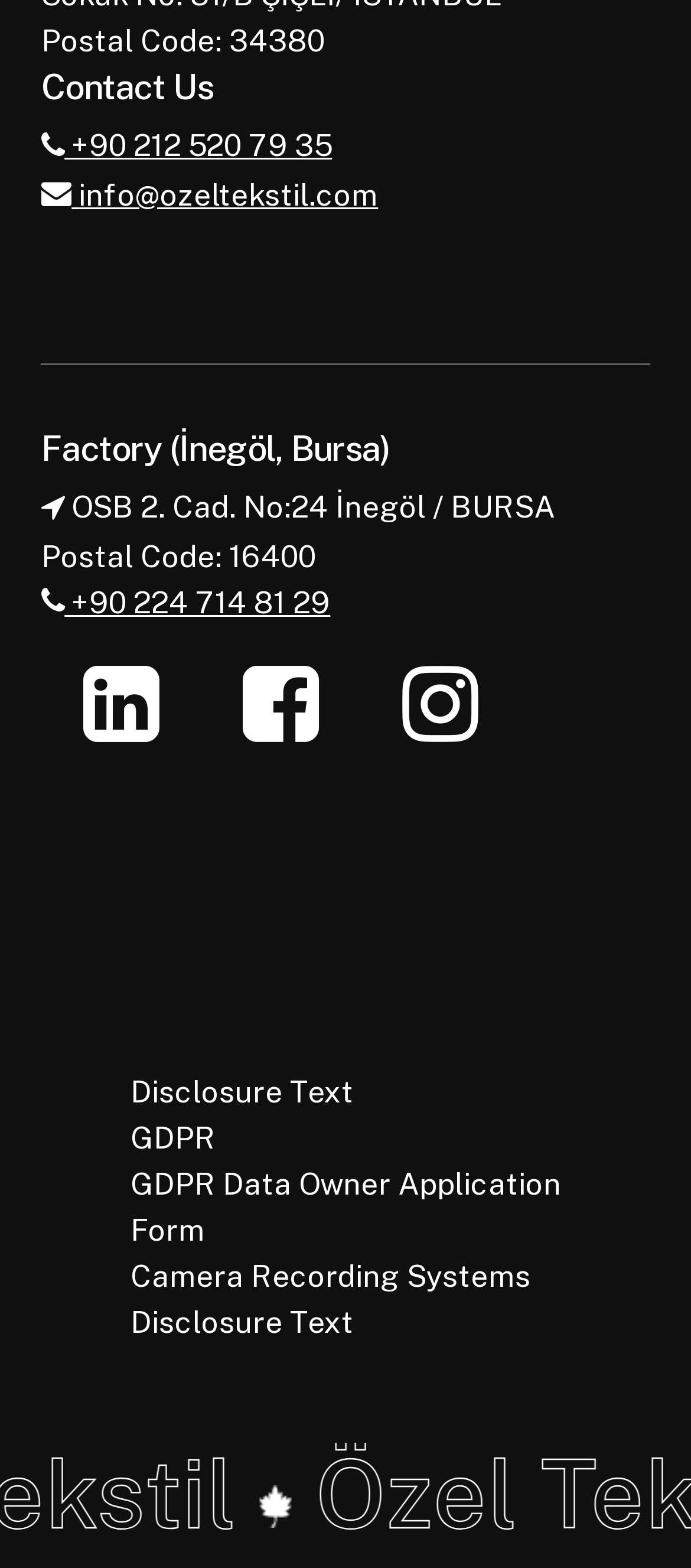Provide a short, one-word or phrase answer to the question below:
What is the postal code of the factory?

16400